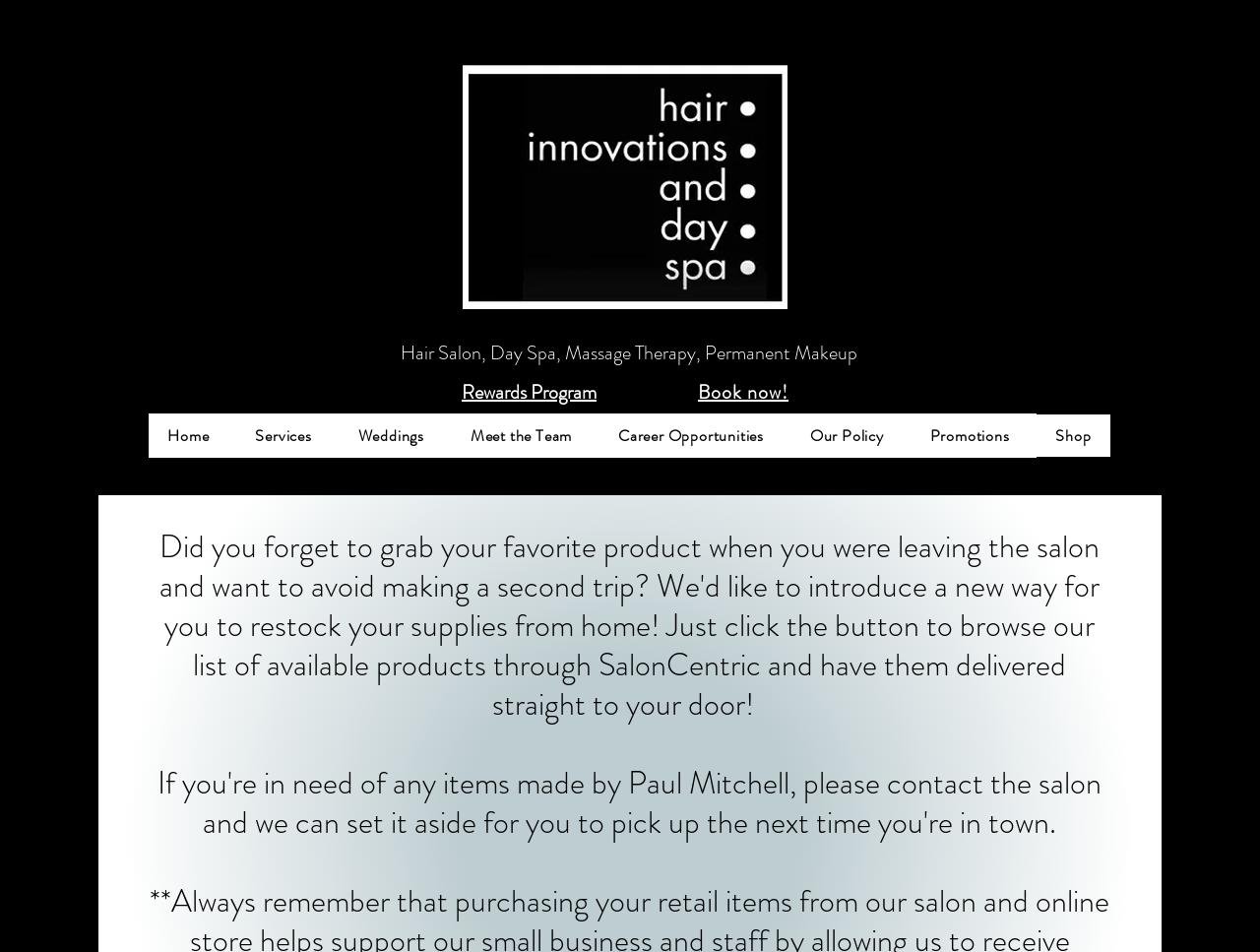Answer the question below in one word or phrase:
What is the logo image filename?

logo3.jpg